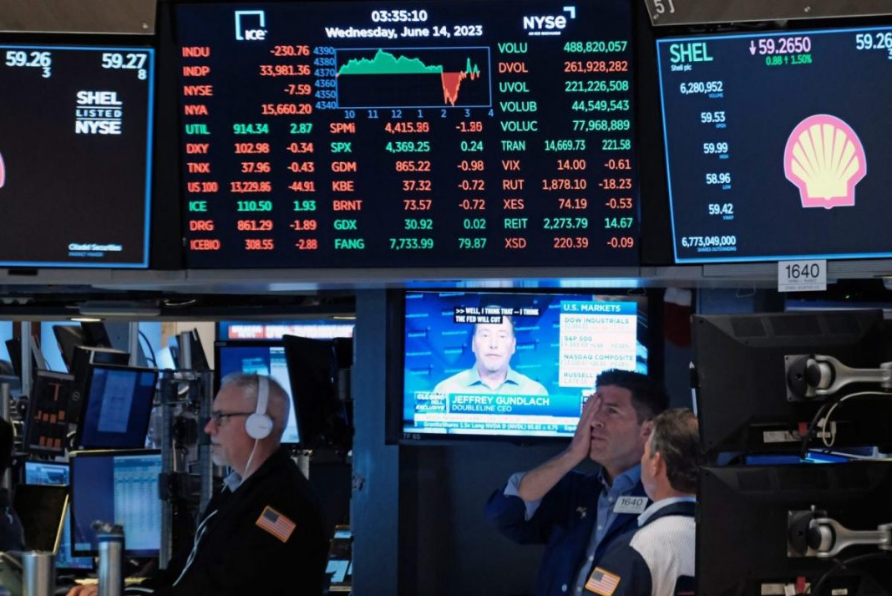Based on the visual content of the image, answer the question thoroughly: What is the index that shows a significant drop?

According to the caption, the Dow Jones Industrial Average (INDU) shows a significant drop of 230.76 points at 3:35 PM, indicating its prominent display on the electronic screens.